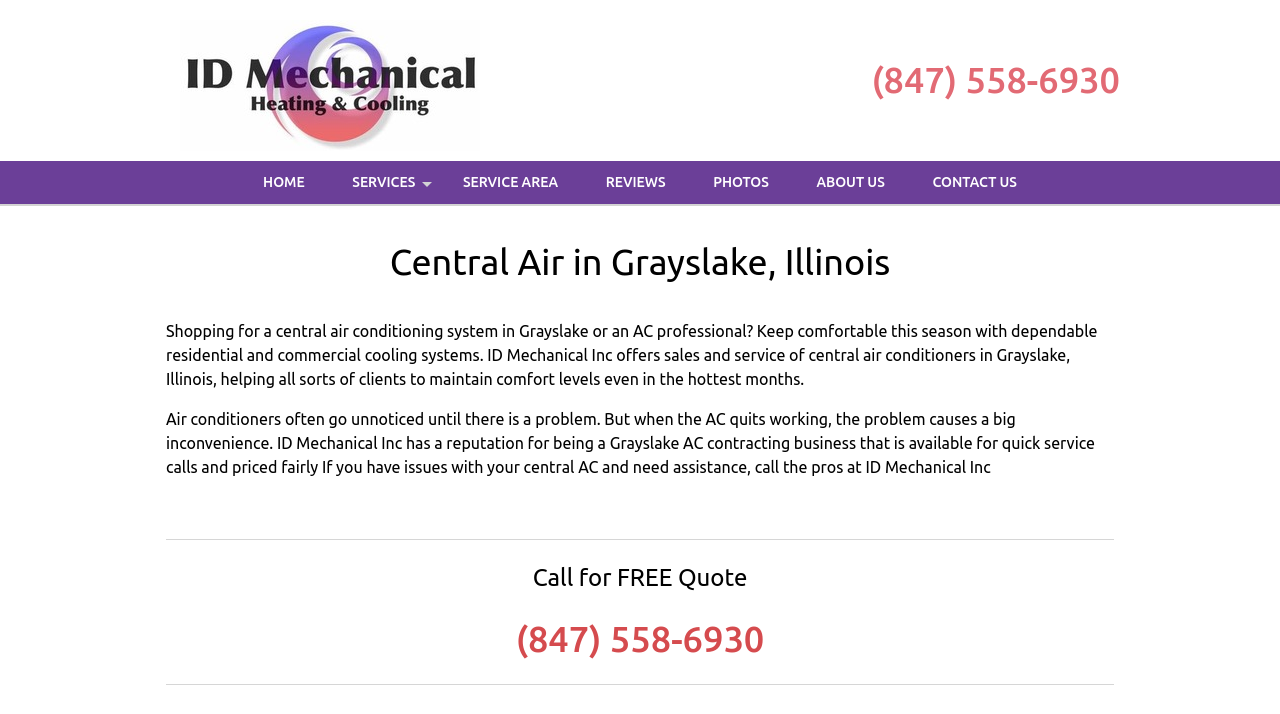Highlight the bounding box of the UI element that corresponds to this description: "Reviews".

[0.456, 0.225, 0.537, 0.286]